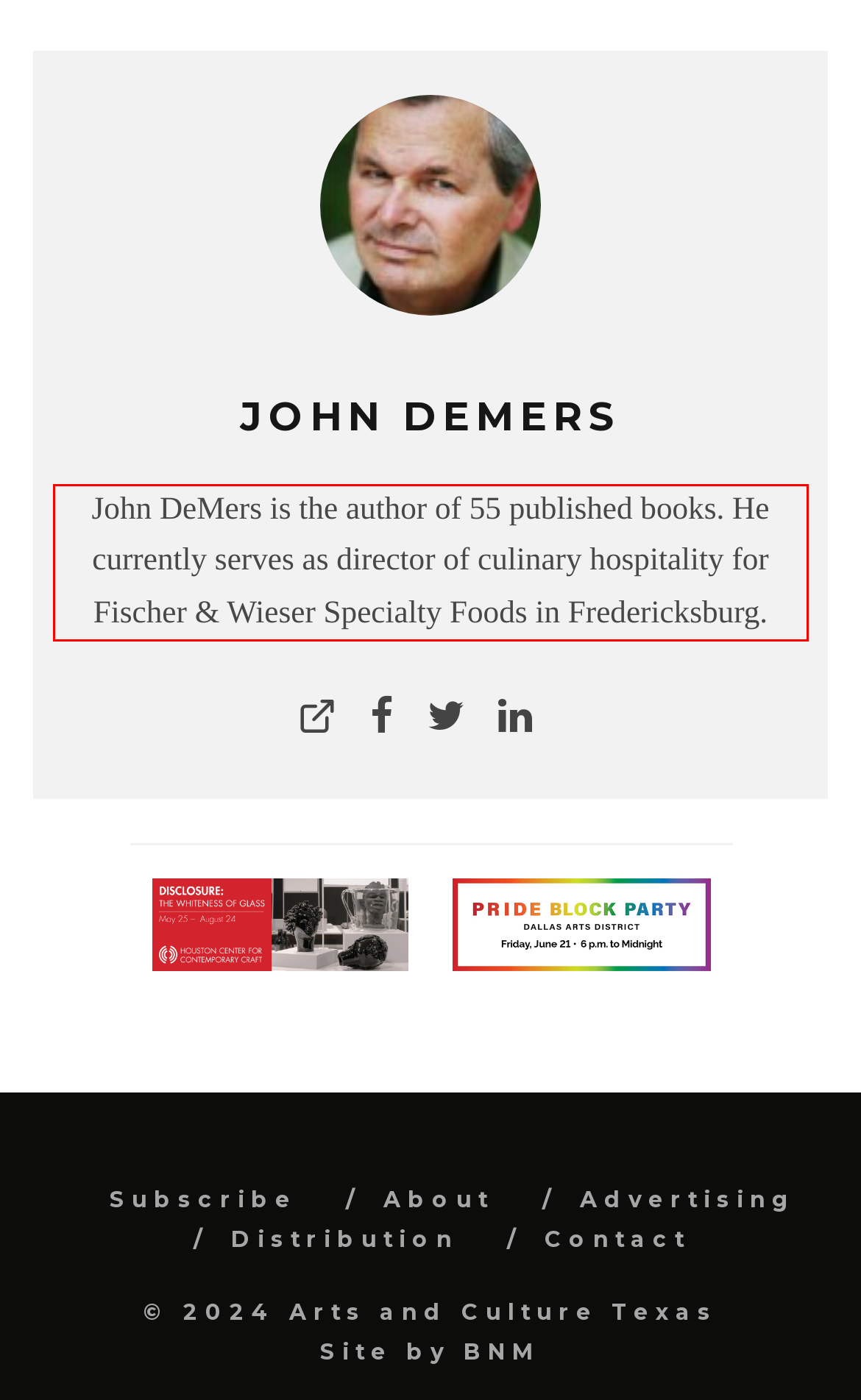Please use OCR to extract the text content from the red bounding box in the provided webpage screenshot.

John DeMers is the author of 55 published books. He currently serves as director of culinary hospitality for Fischer & Wieser Specialty Foods in Fredericksburg.